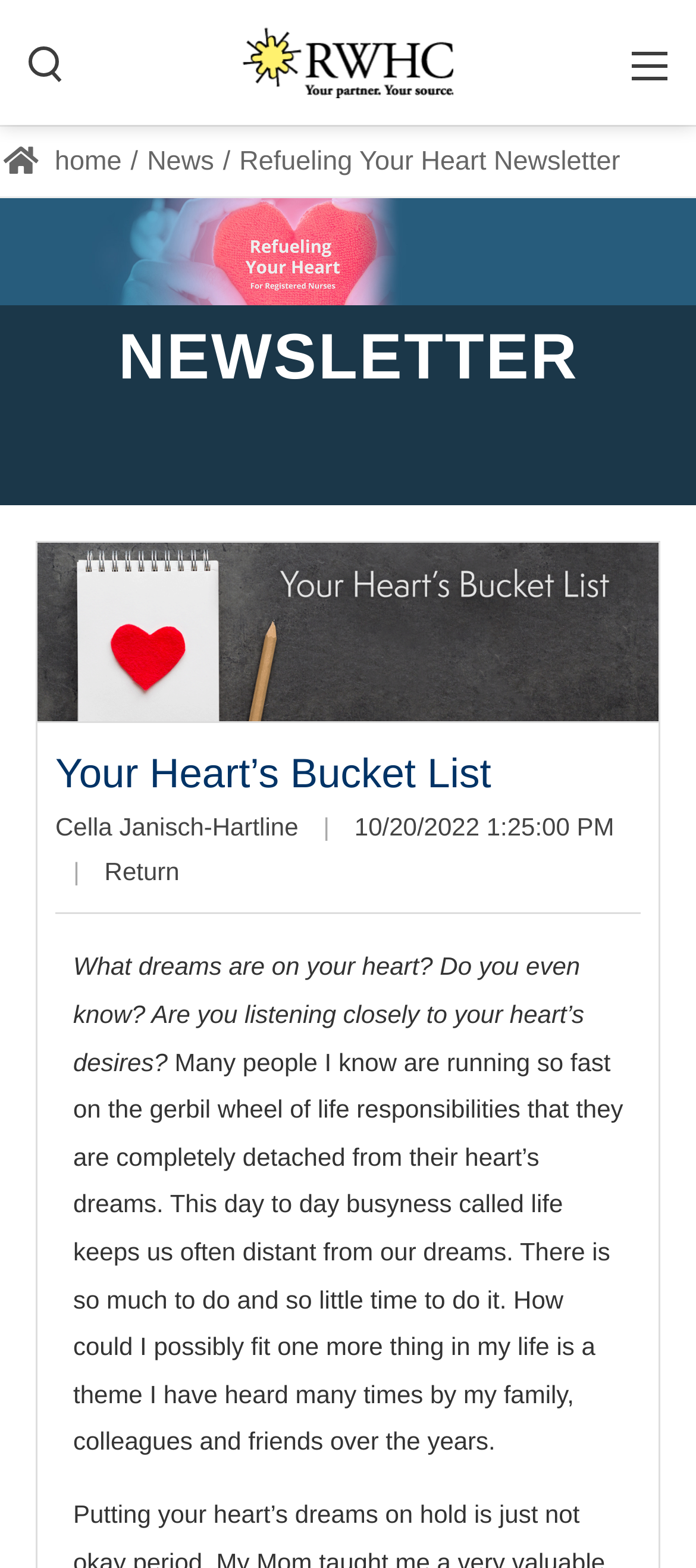Analyze the image and deliver a detailed answer to the question: What is the main topic of the article?

I found the answer by reading the article text, which talks about people being detached from their heart's dreams due to busy lives. This suggests that the main topic of the article is about following one's heart's desires.